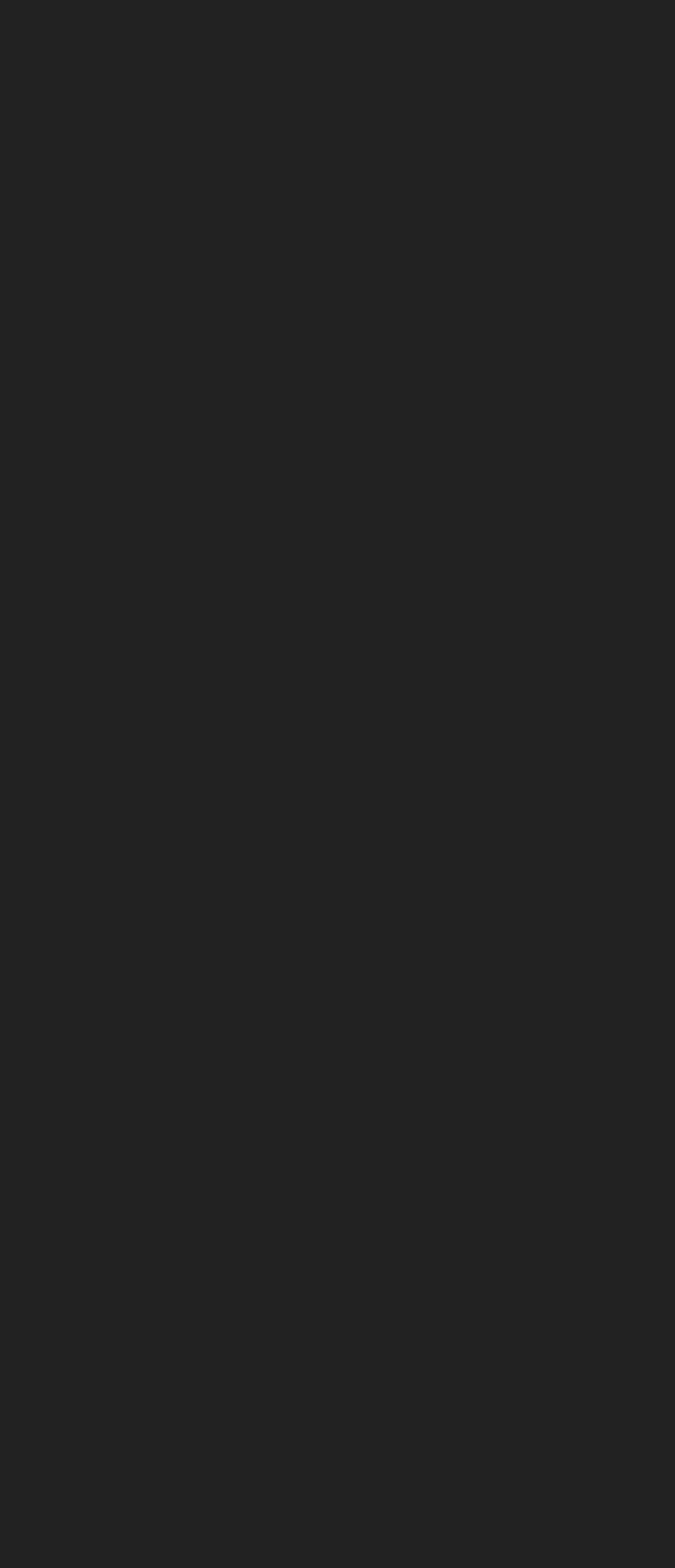Utilize the details in the image to thoroughly answer the following question: What are the main sections of the webpage?

I analyzed the link elements that are not part of the social media or contact information sections. These links appear to be the main sections of the webpage, including 'WHO WE ARE', 'TRANSPARENCY', 'NEWS, EVENTS, AND UPDATES', and others.